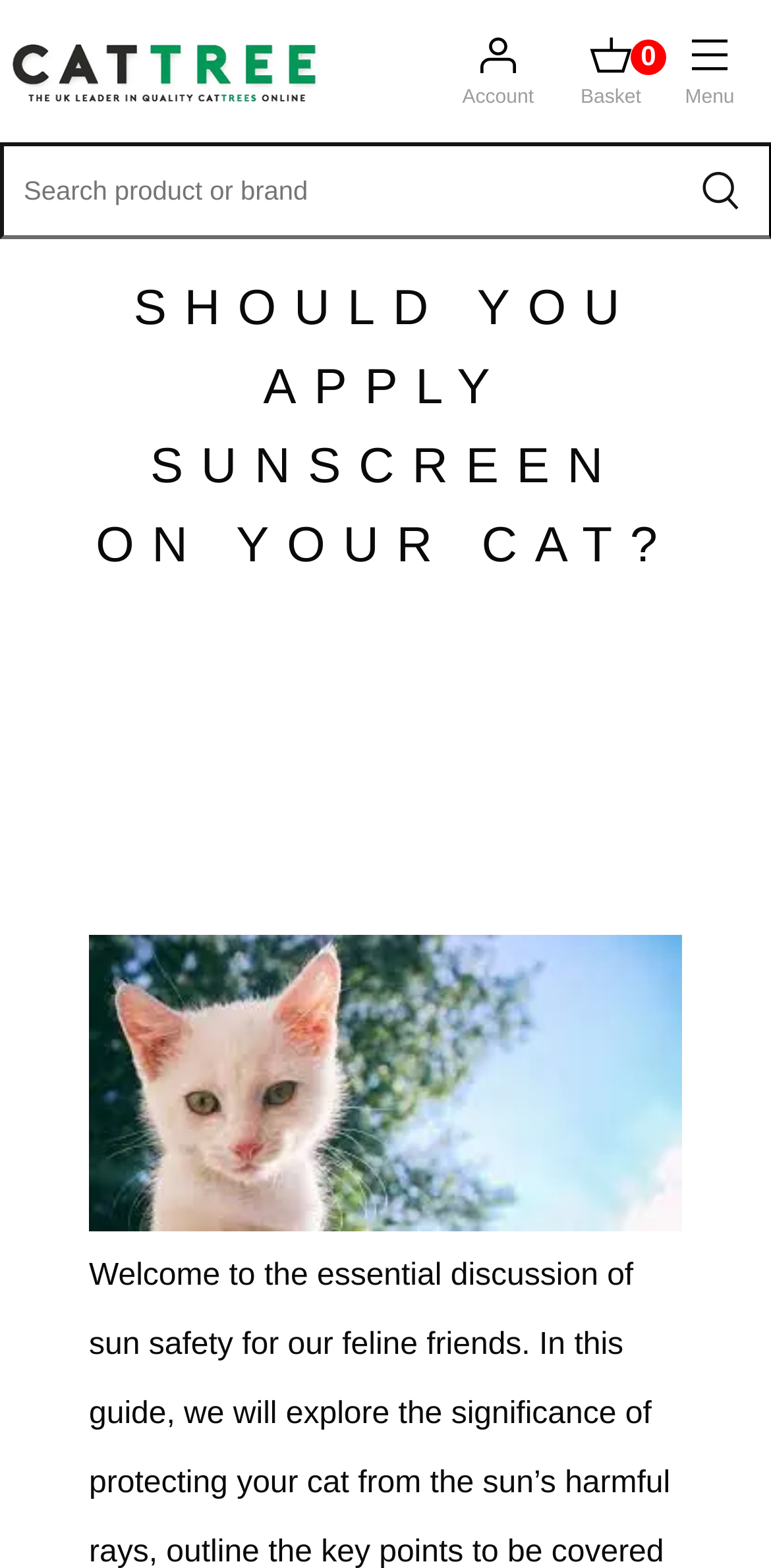Utilize the details in the image to thoroughly answer the following question: What is the topic of the article?

The topic of the article is 'Applying sunscreen on cats' which is indicated by the heading 'SHOULD YOU APPLY SUNSCREEN ON YOUR CAT?' located at the middle of the webpage with a bounding box of [0.115, 0.171, 0.885, 0.373].